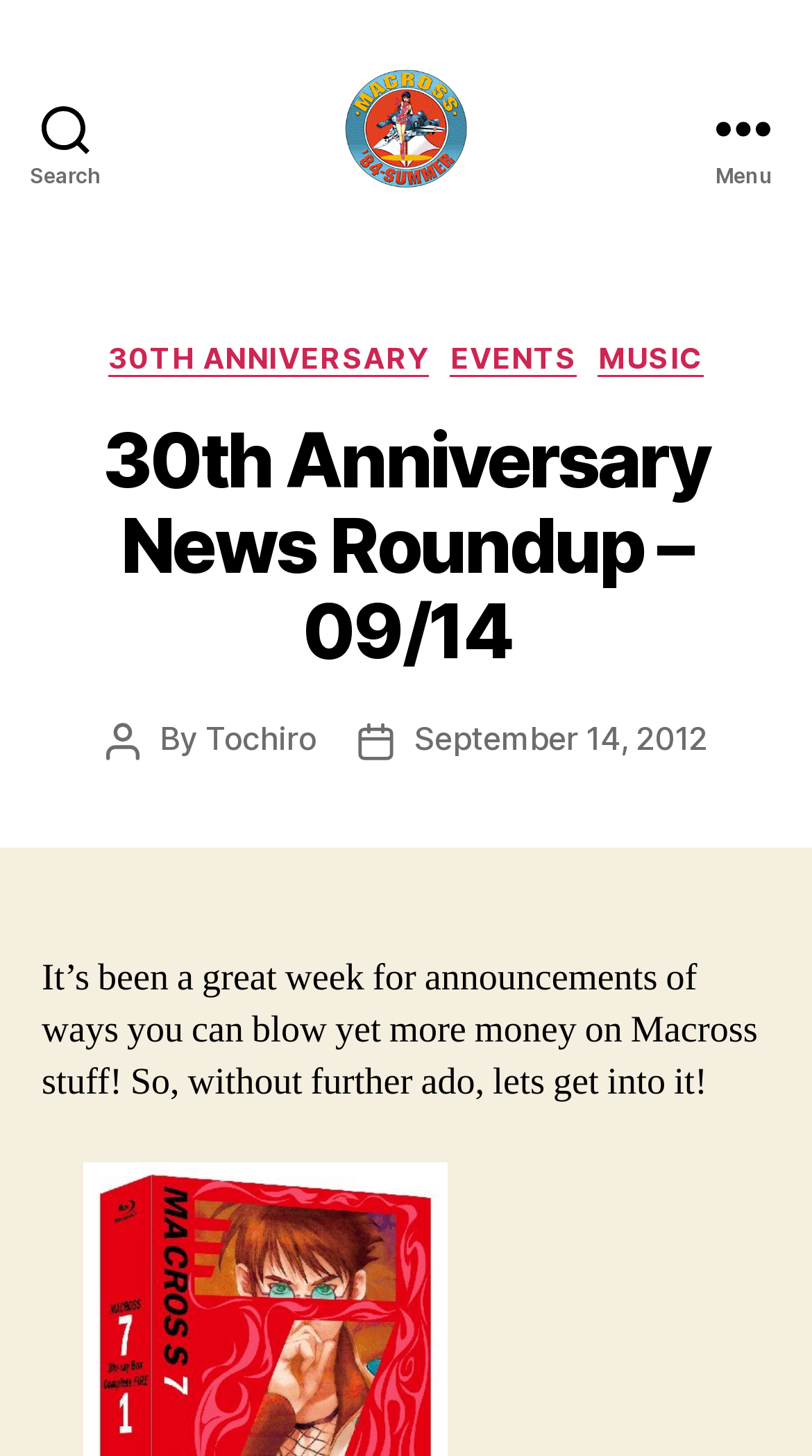When was the post published?
Based on the screenshot, provide a one-word or short-phrase response.

September 14, 2012